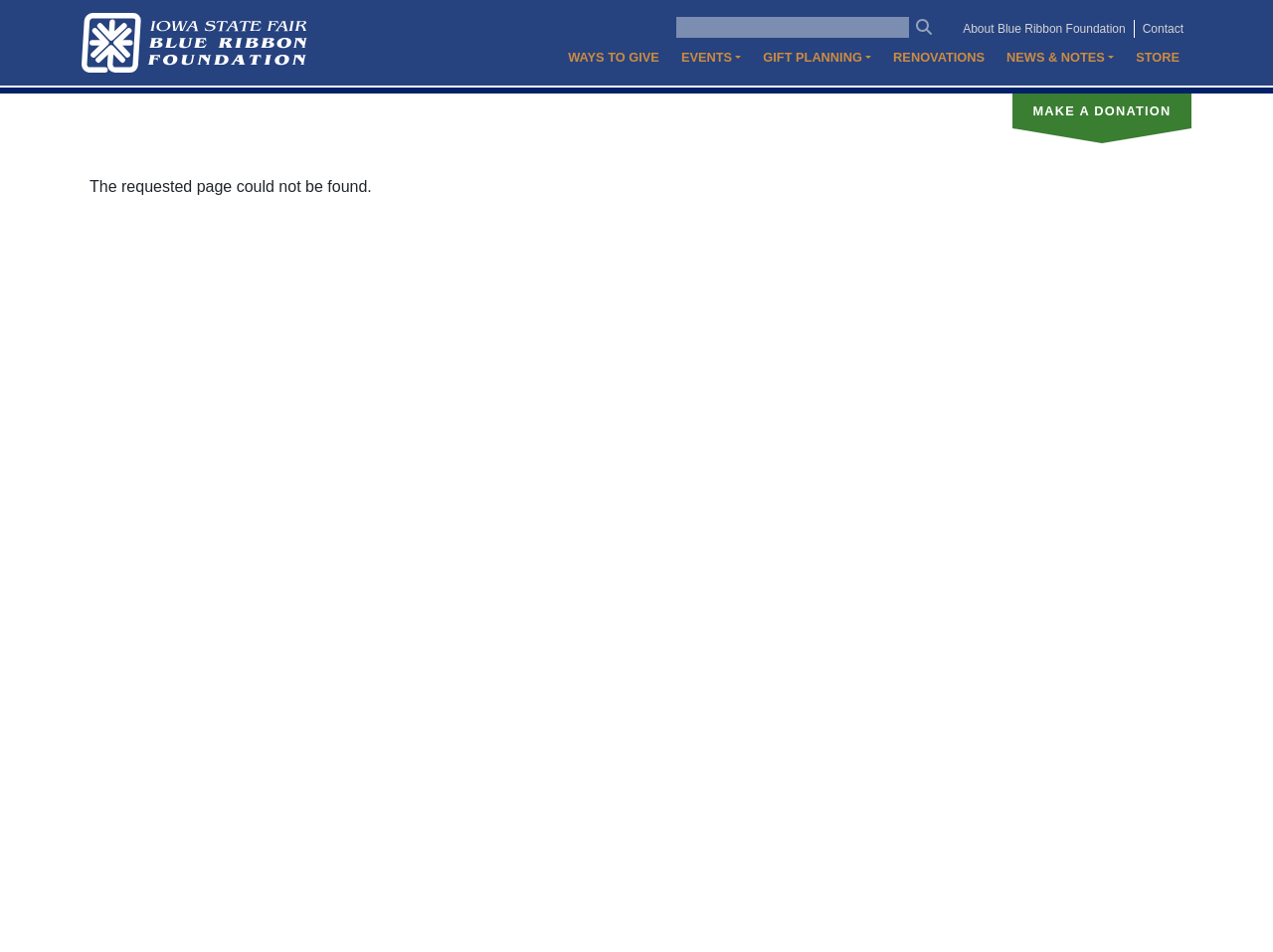Please determine the bounding box coordinates of the clickable area required to carry out the following instruction: "view user account menu". The coordinates must be four float numbers between 0 and 1, represented as [left, top, right, bottom].

[0.75, 0.021, 0.936, 0.04]